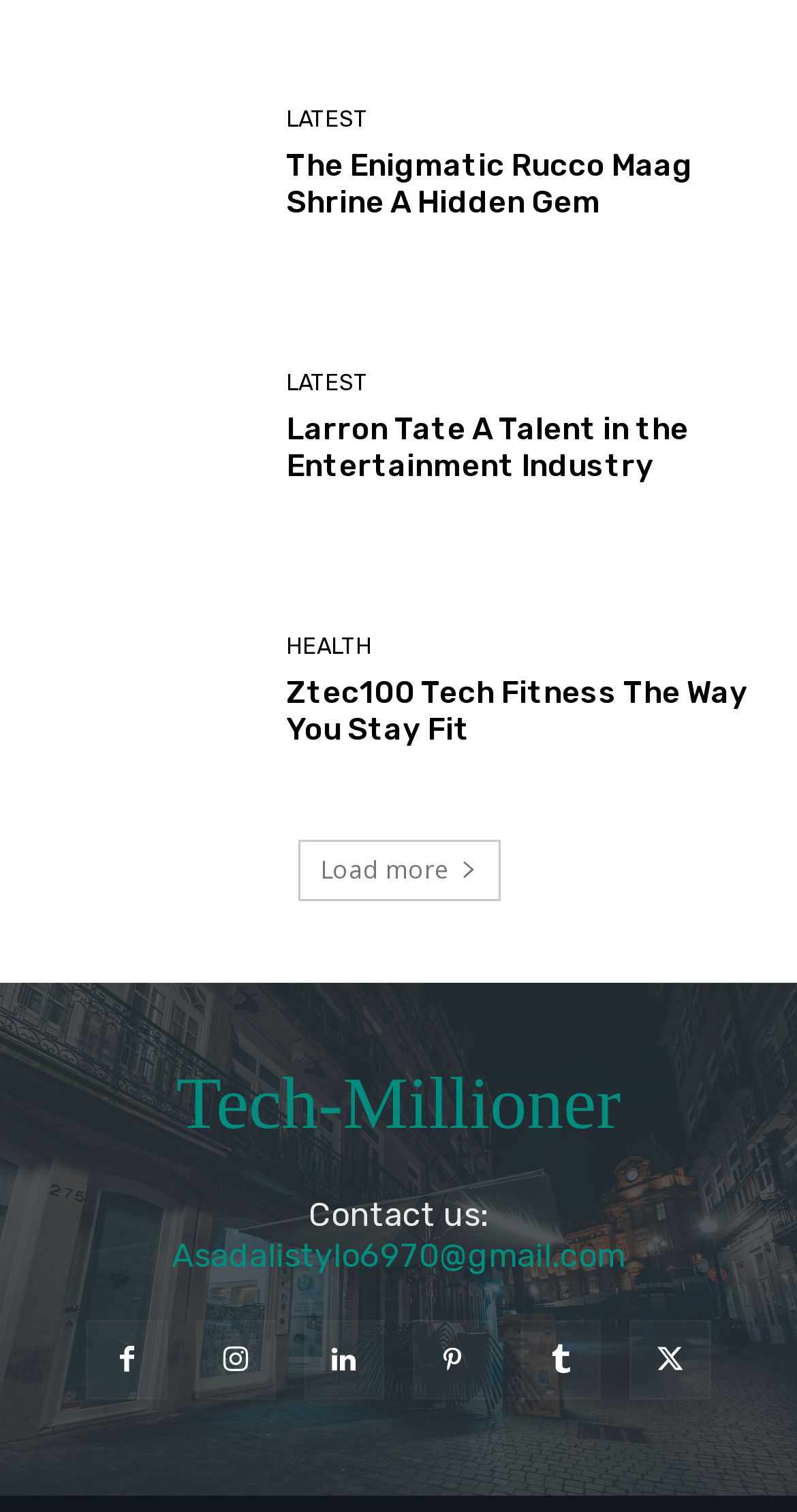Using floating point numbers between 0 and 1, provide the bounding box coordinates in the format (top-left x, top-left y, bottom-right x, bottom-right y). Locate the UI element described here: Load more

[0.373, 0.555, 0.627, 0.596]